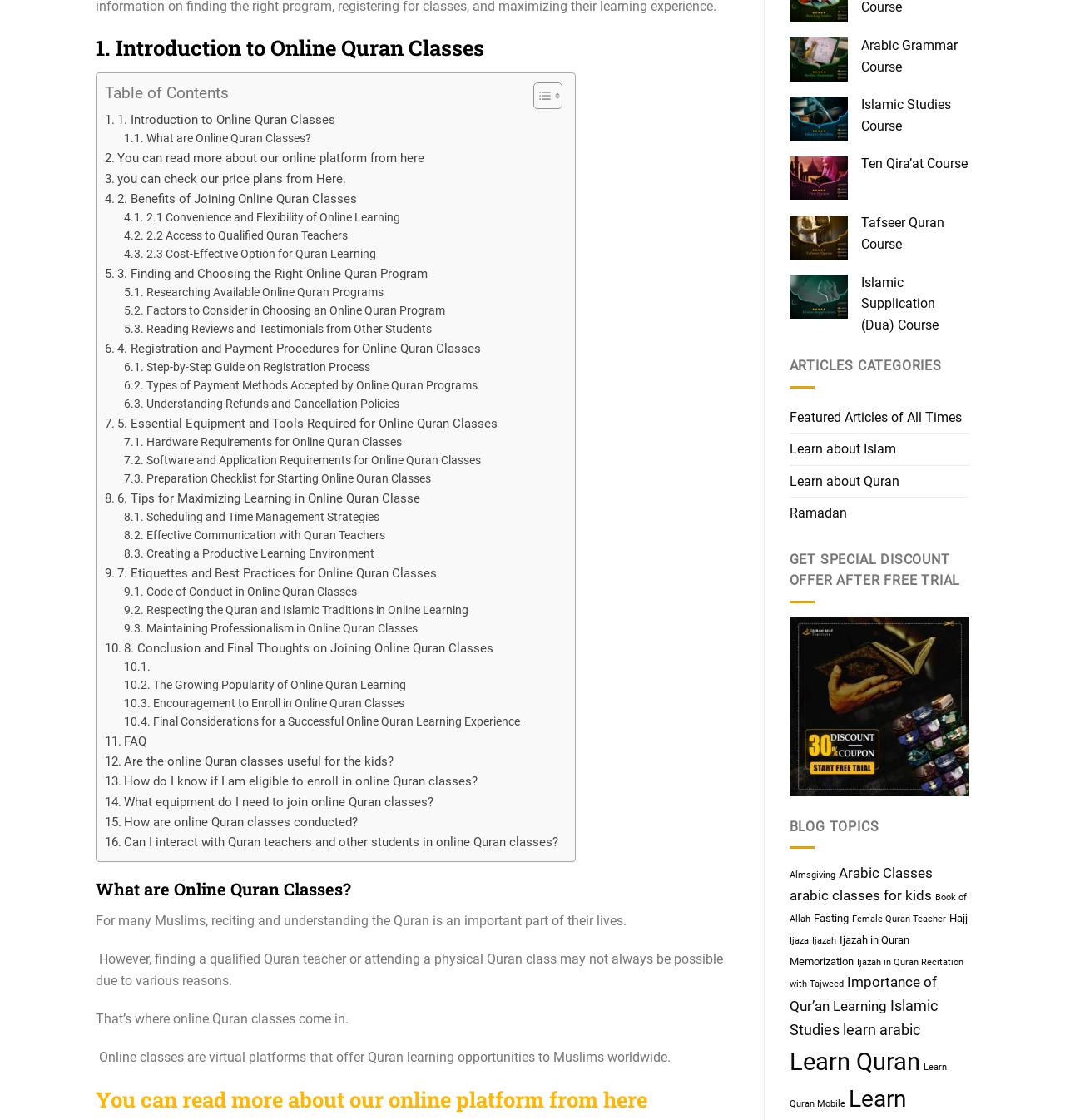Locate the bounding box coordinates of the element to click to perform the following action: 'Check the 'FAQ''. The coordinates should be given as four float values between 0 and 1, in the form of [left, top, right, bottom].

[0.098, 0.653, 0.138, 0.671]